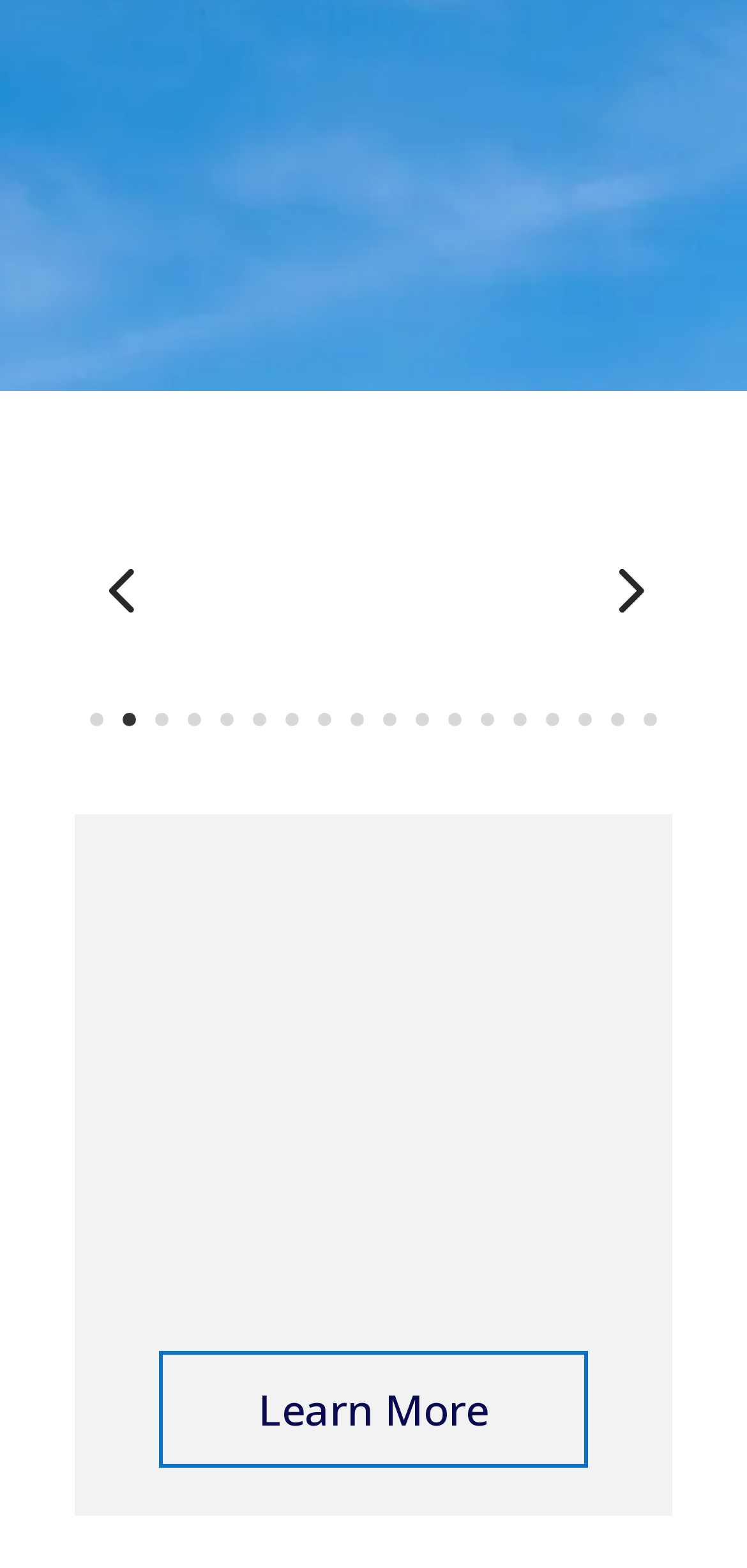Find the bounding box coordinates for the area you need to click to carry out the instruction: "click on the link to Shearwater Fairey Firefly". The coordinates should be four float numbers between 0 and 1, indicated as [left, top, right, bottom].

[0.1, 0.747, 0.9, 0.784]